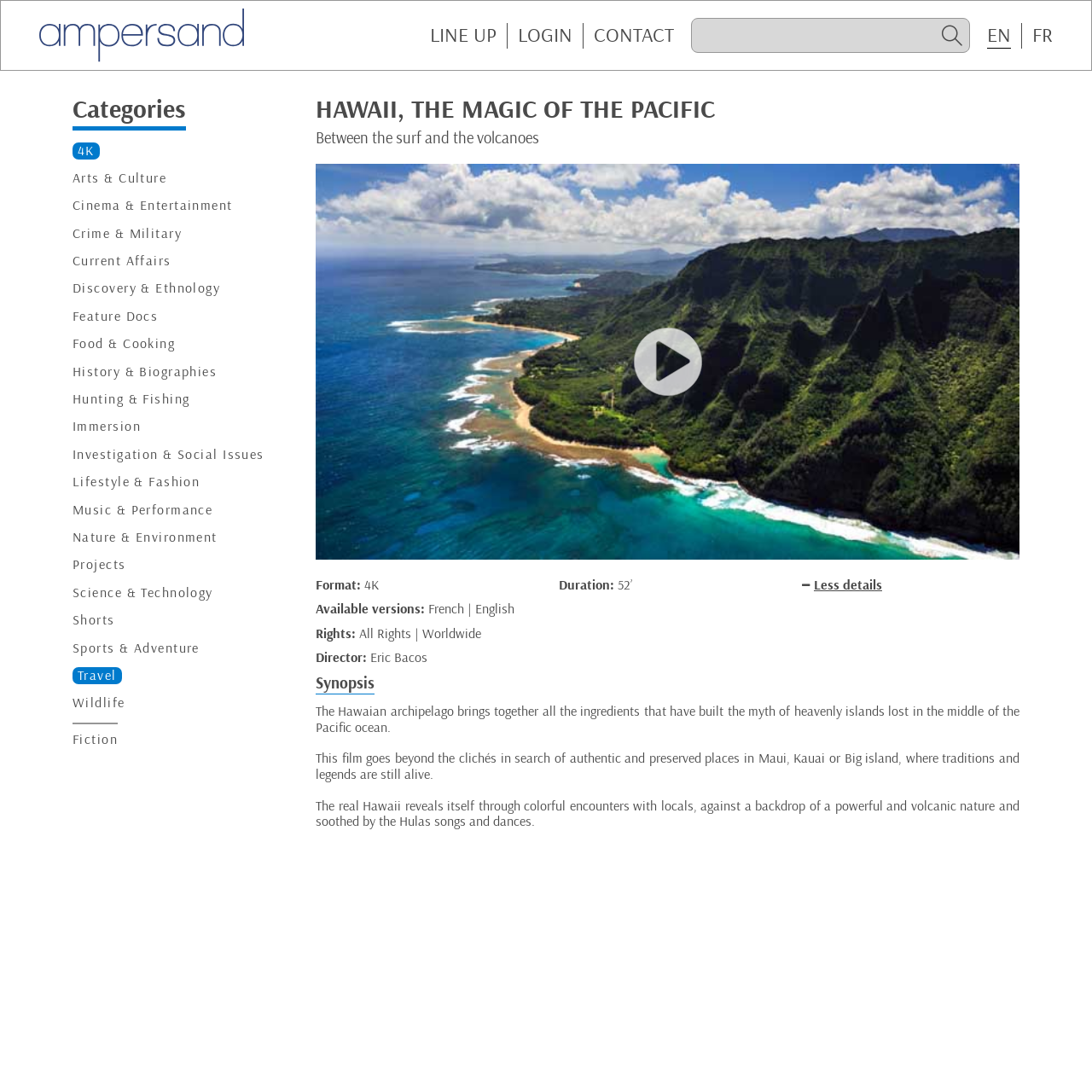Provide a one-word or short-phrase response to the question:
What is the language of the text 'EN'?

English